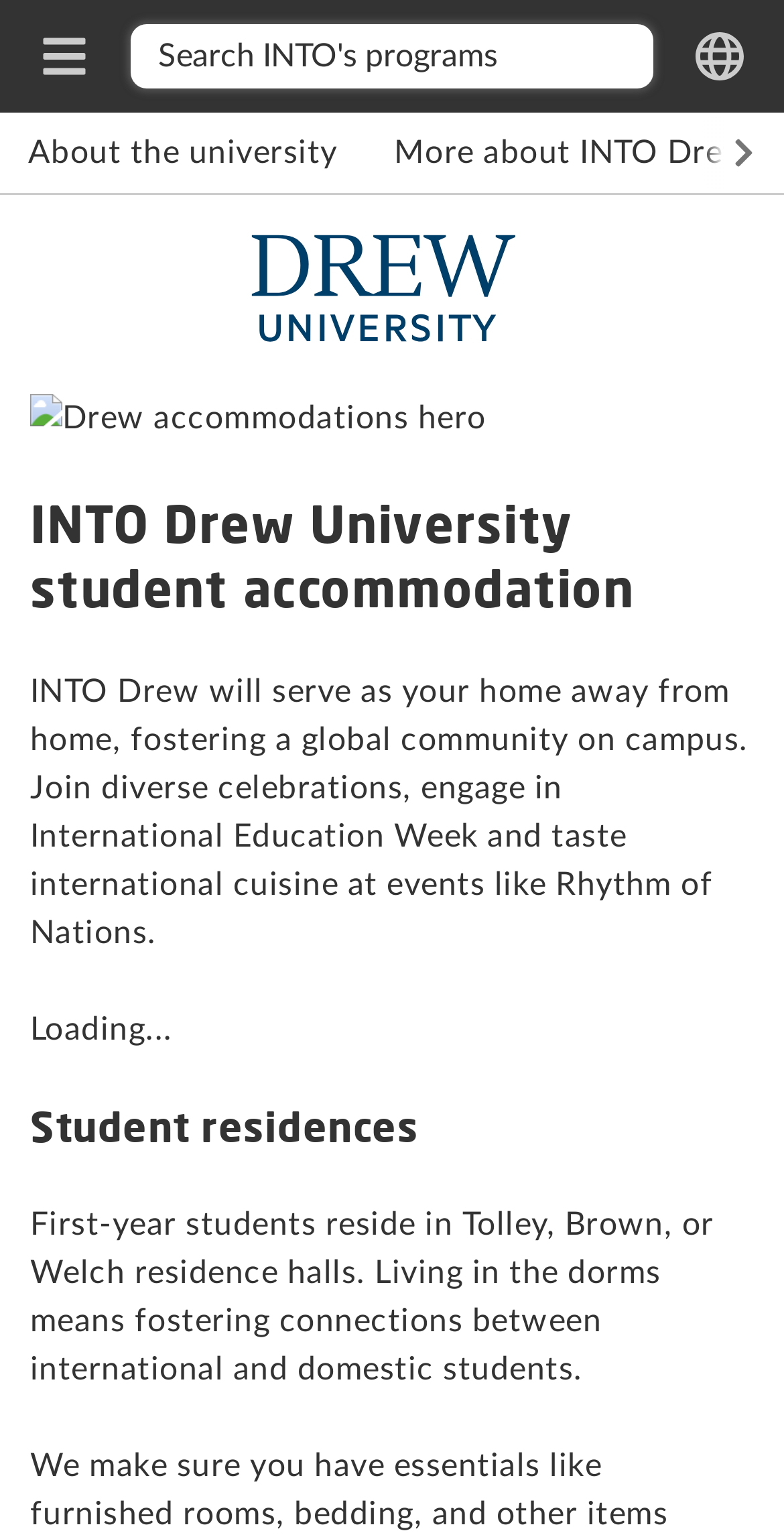Detail the webpage's structure and highlights in your description.

The webpage is about INTO Study's accommodation at Drew University, specifically student residences. At the top, there is a header section with an "INTO" button on the left, a search bar in the middle, and a "Language" button on the right, accompanied by a small flag icon. Below the header, there is a link to "About the university" on the left side.

On the right side, there is a "Next" button. Above the button, the Drew University color logo is displayed. A large image of Drew accommodations takes up most of the top section, spanning from the left to the right side of the page.

The main content starts with a heading that reads "INTO Drew University student accommodation". Below the heading, there is a paragraph of text that describes the university's accommodation, mentioning its global community, international events, and cultural experiences.

Further down, there is another heading that reads "Student residences". Below this heading, there is a paragraph of text that explains the residence halls for first-year students, including Tolley, Brown, and Welch, and how living in the dorms fosters connections between international and domestic students.